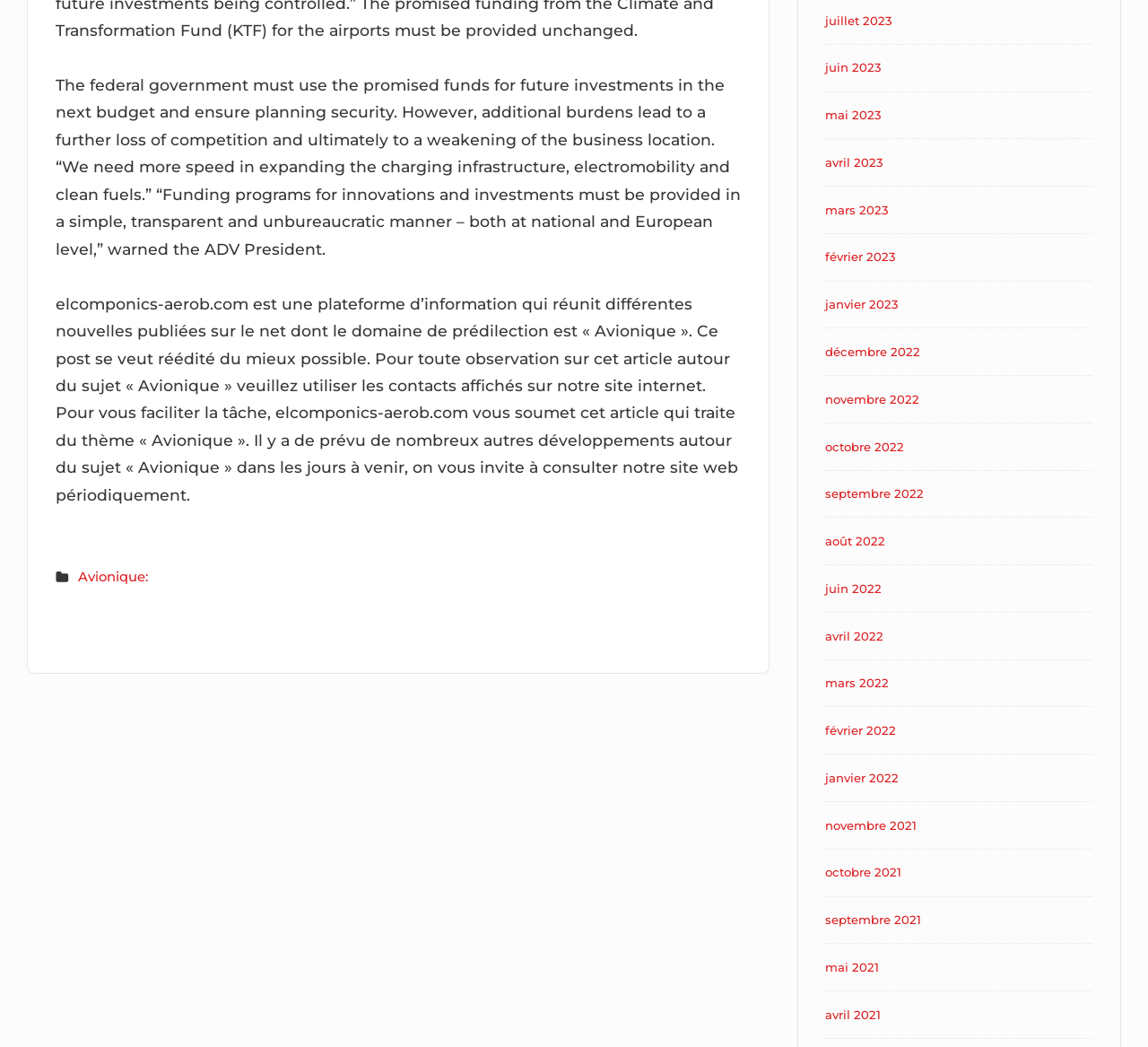Utilize the information from the image to answer the question in detail:
What is the main topic of this webpage?

The webpage appears to be a news platform focused on the domain of Avionique, as indicated by the StaticText element with OCR text 'elcomponics-aerob.com est une plateforme d’information qui réunit différentes nouvelles publiées sur le net dont le domaine de prédilection est « Avionique ».'